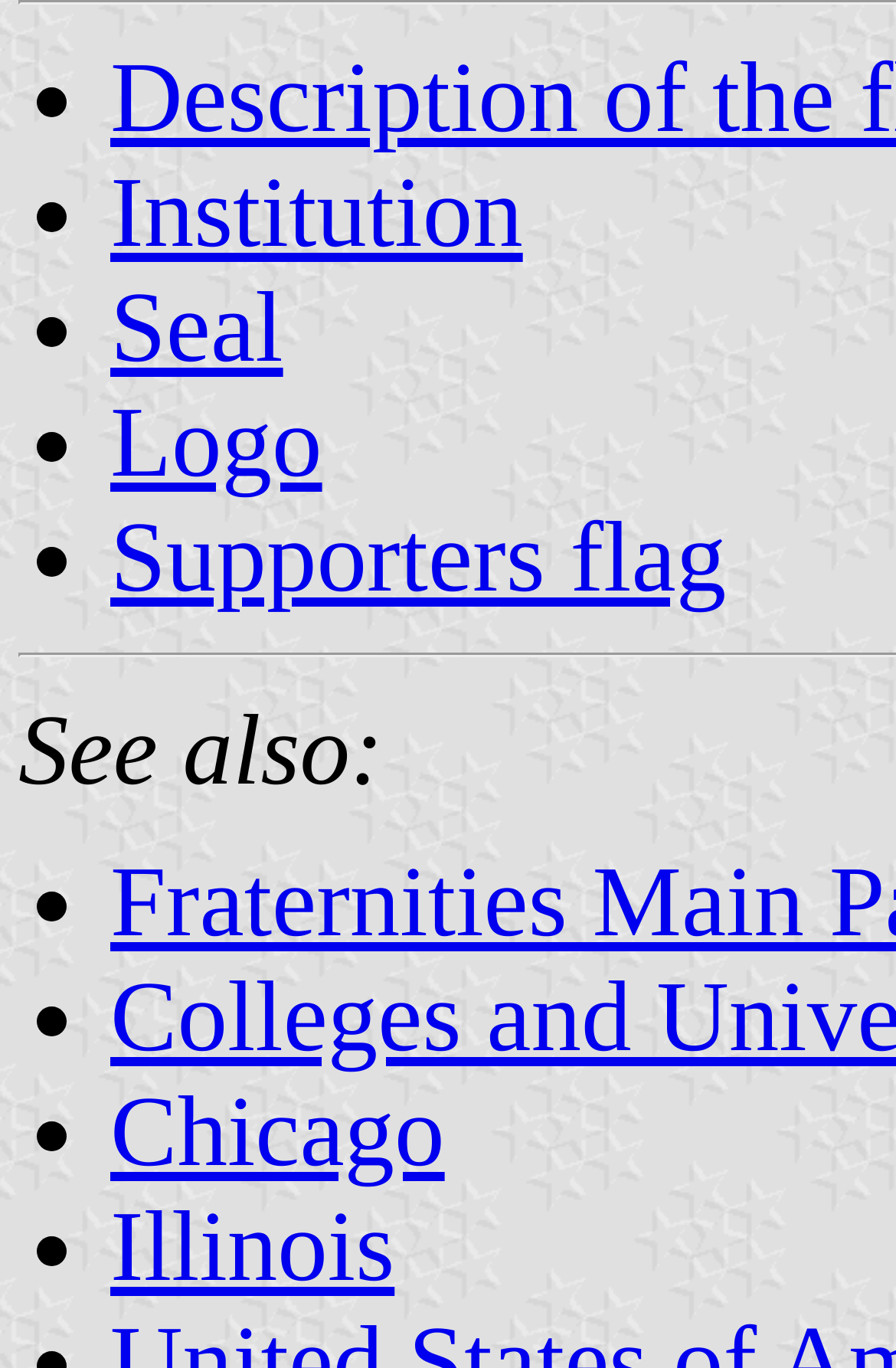Give a succinct answer to this question in a single word or phrase: 
How many list items are there?

9